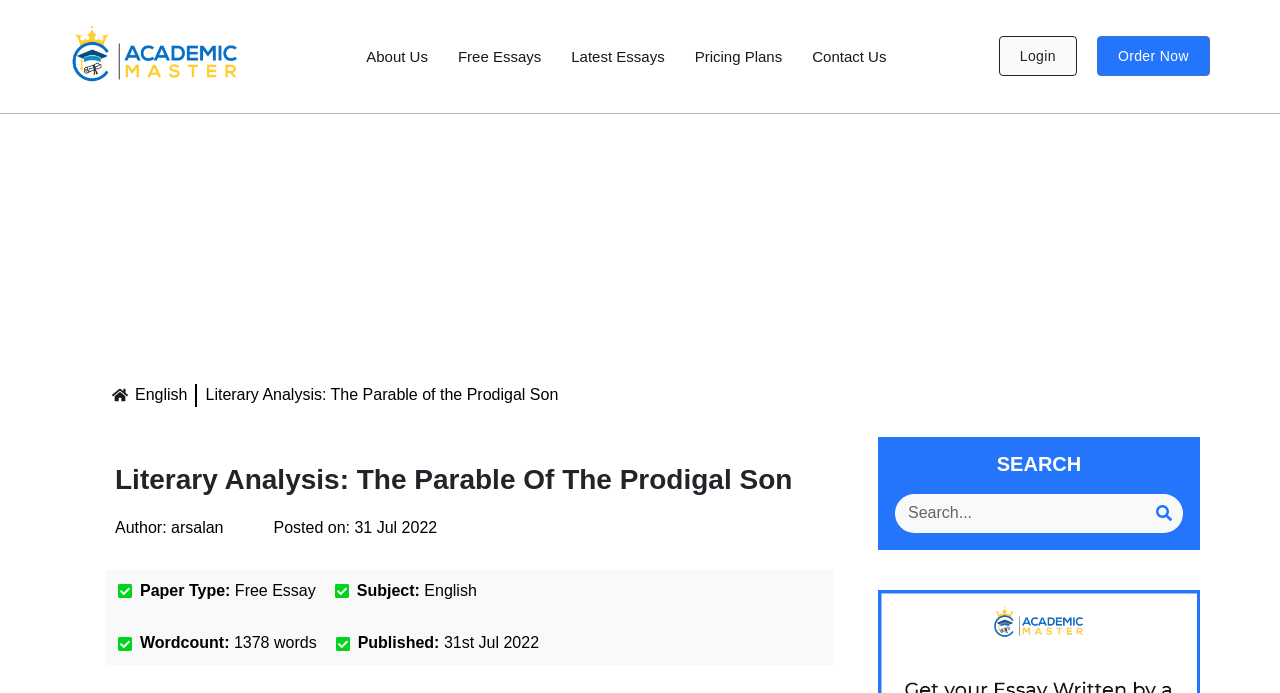Carefully examine the image and provide an in-depth answer to the question: What type of paper is the essay?

I found the answer by looking at the 'Paper Type:' label and its corresponding text, which is 'Free Essay'.